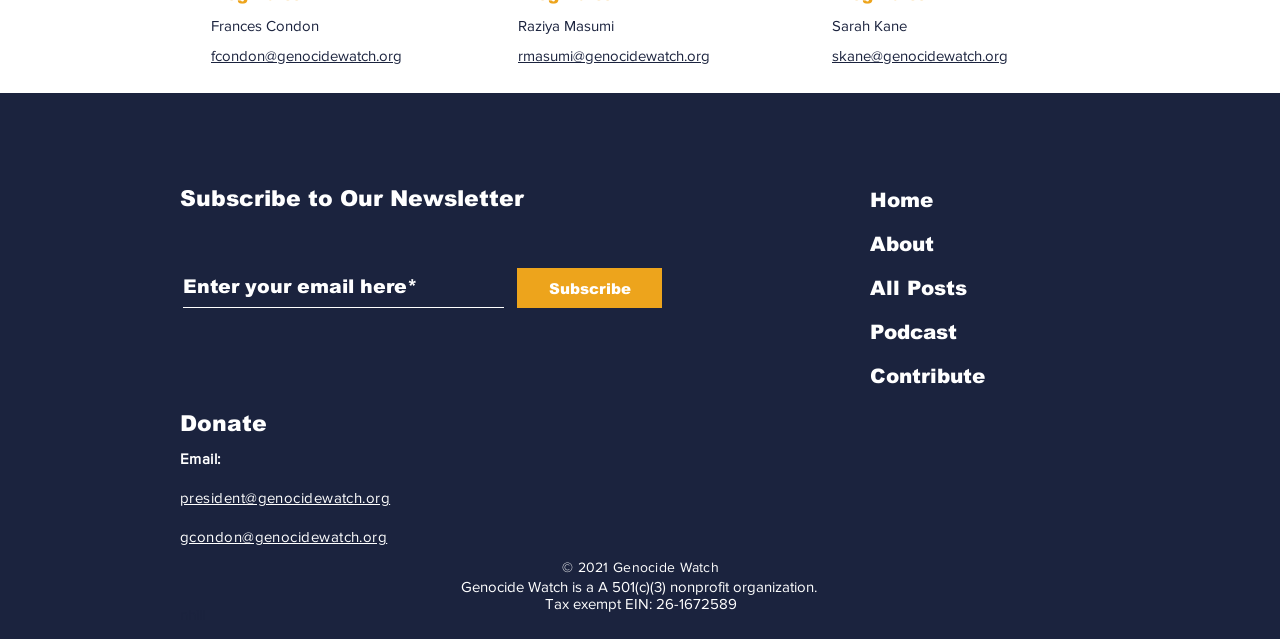Find the bounding box coordinates for the area that should be clicked to accomplish the instruction: "Click the Subscribe button".

[0.404, 0.42, 0.517, 0.482]